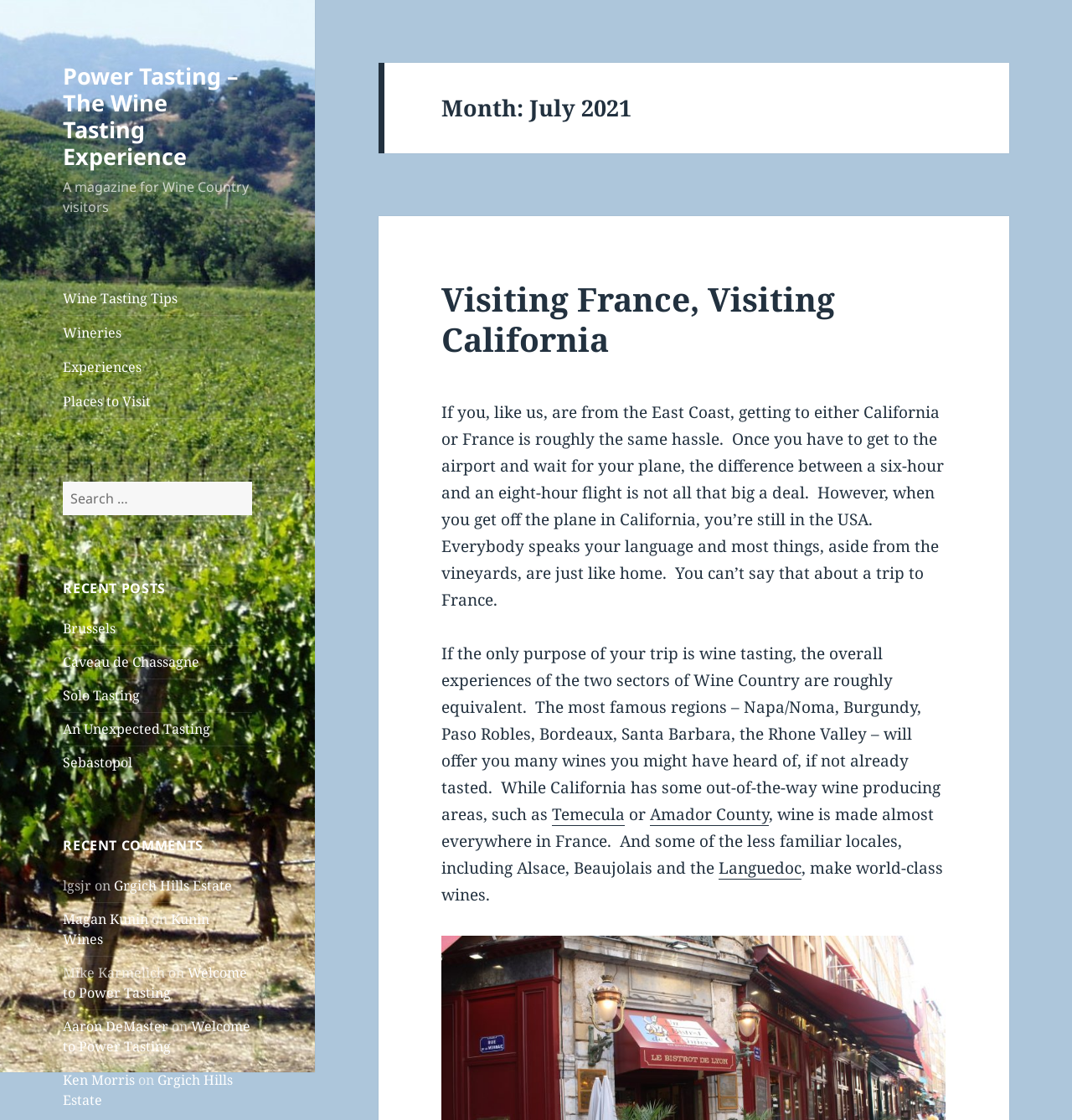Identify the bounding box coordinates of the clickable region required to complete the instruction: "Read recent posts". The coordinates should be given as four float numbers within the range of 0 and 1, i.e., [left, top, right, bottom].

[0.059, 0.516, 0.235, 0.534]